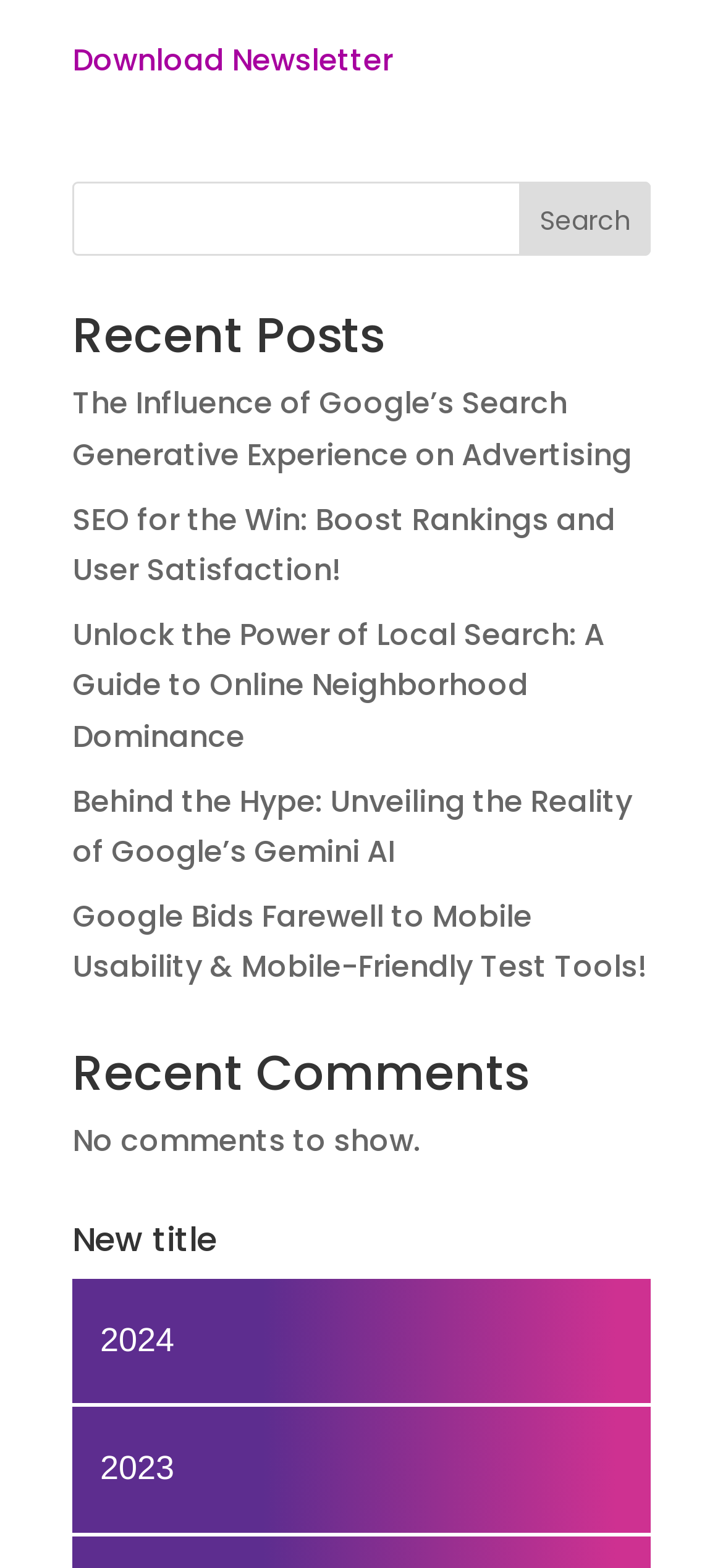What type of content is listed under 'Recent Posts'?
Look at the screenshot and respond with a single word or phrase.

Articles